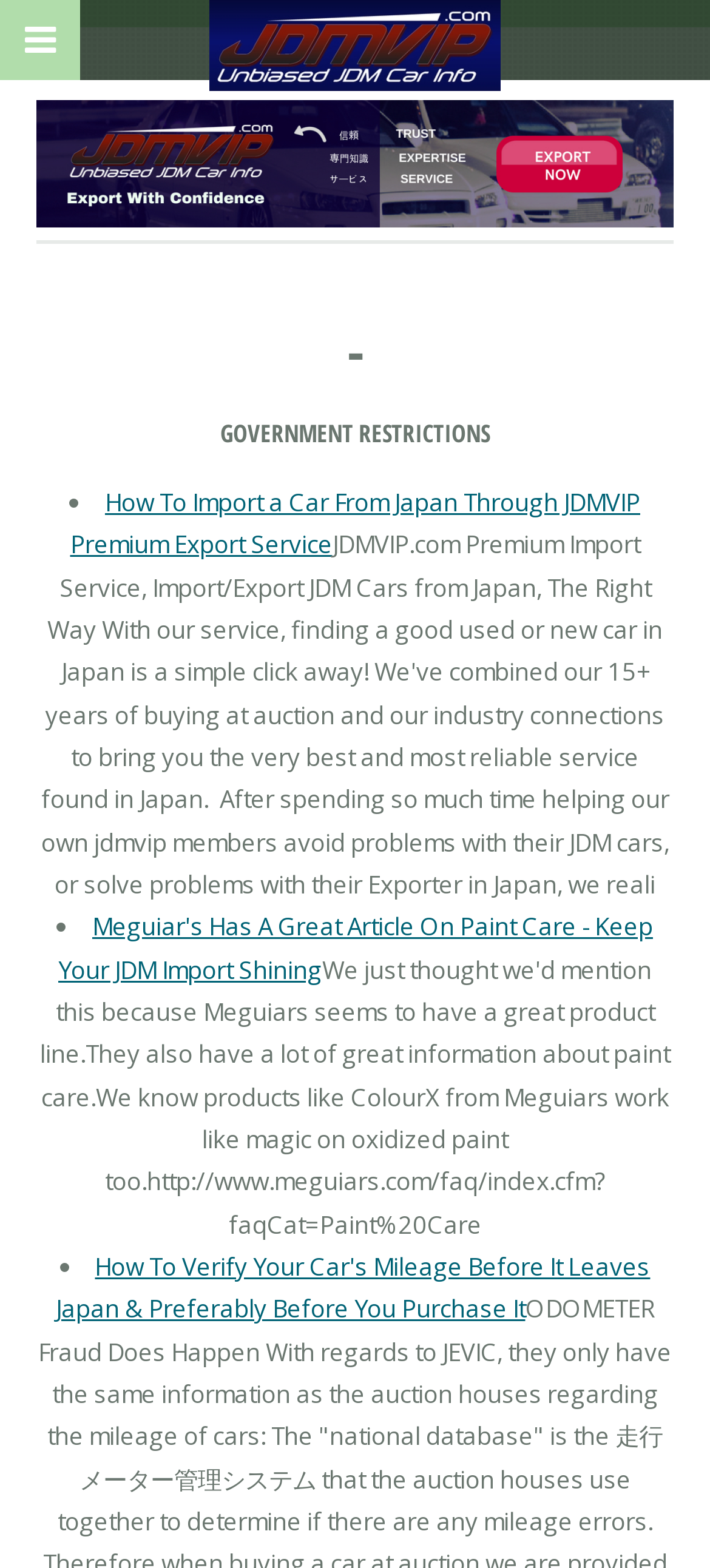Respond with a single word or phrase:
What is the logo of the website?

JDM Cars Used from Japan by JDMVIP